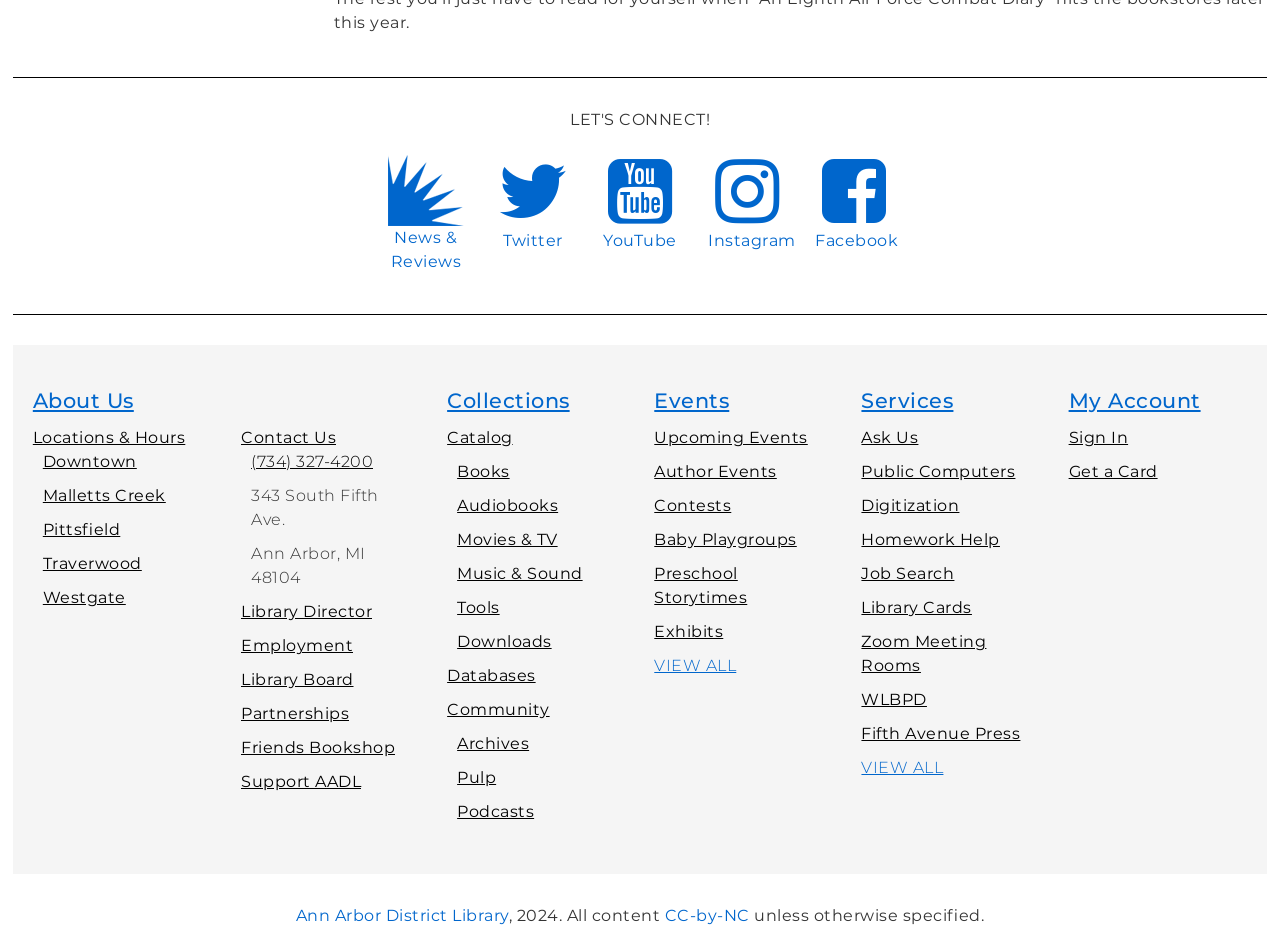Could you find the bounding box coordinates of the clickable area to complete this instruction: "Sign in to My Account"?

[0.835, 0.391, 0.881, 0.411]